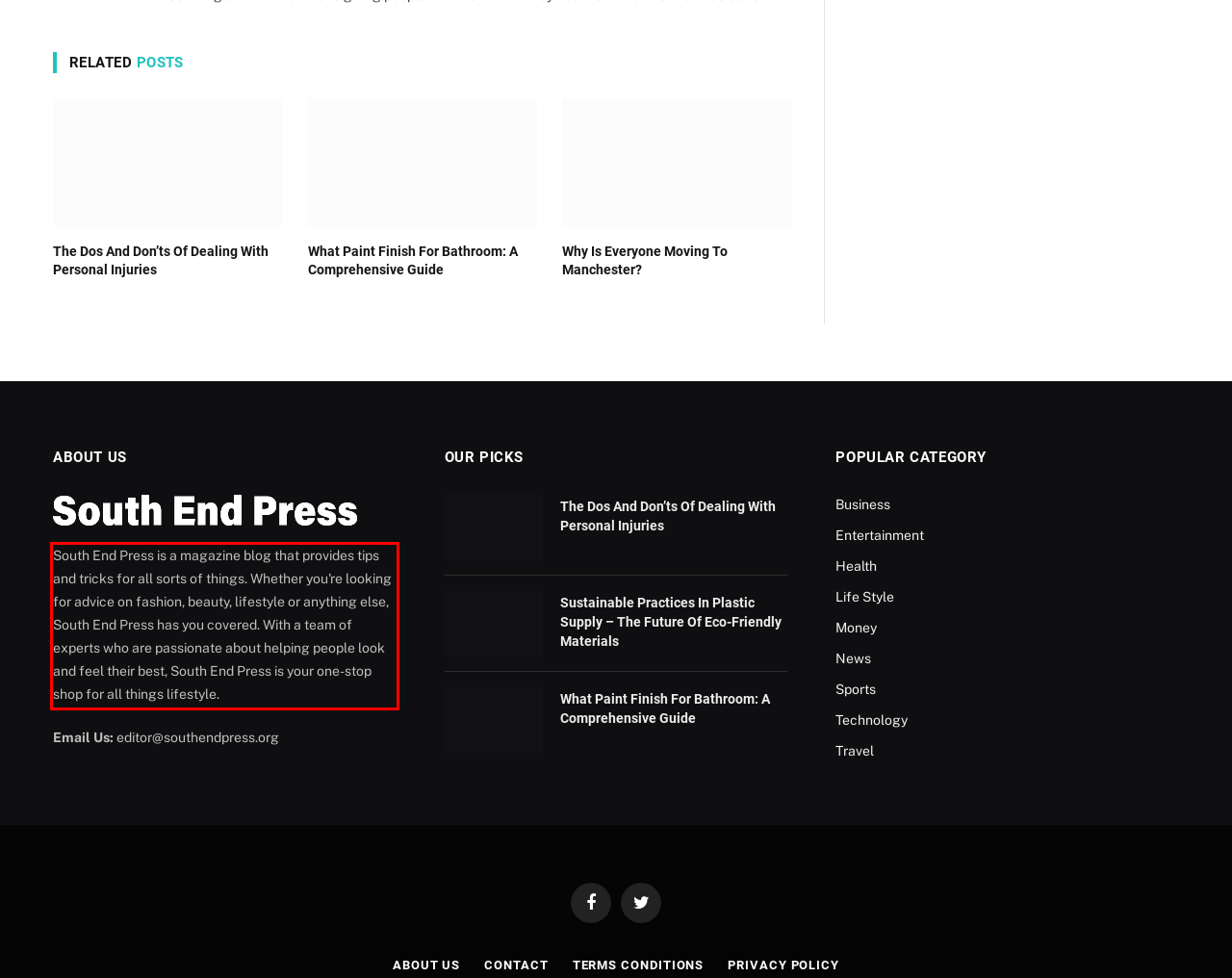Analyze the webpage screenshot and use OCR to recognize the text content in the red bounding box.

South End Press is a magazine blog that provides tips and tricks for all sorts of things. Whether you're looking for advice on fashion, beauty, lifestyle or anything else, South End Press has you covered. With a team of experts who are passionate about helping people look and feel their best, South End Press is your one-stop shop for all things lifestyle.